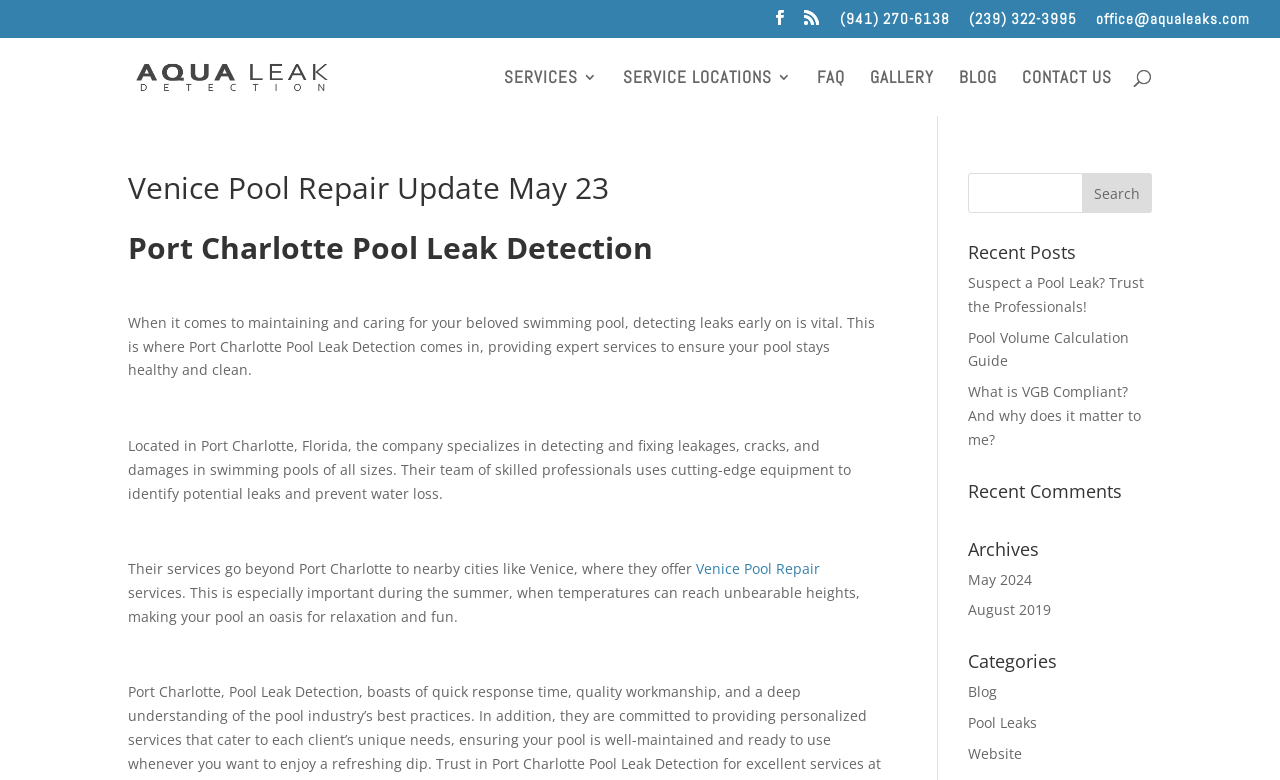What is the name of the nearby city where the company offers services?
Use the information from the screenshot to give a comprehensive response to the question.

I found the nearby city name by reading the text on the webpage, which mentions 'Their services go beyond Port Charlotte to nearby cities like Venice, where they offer services.' The nearby city where the company offers services is Venice.